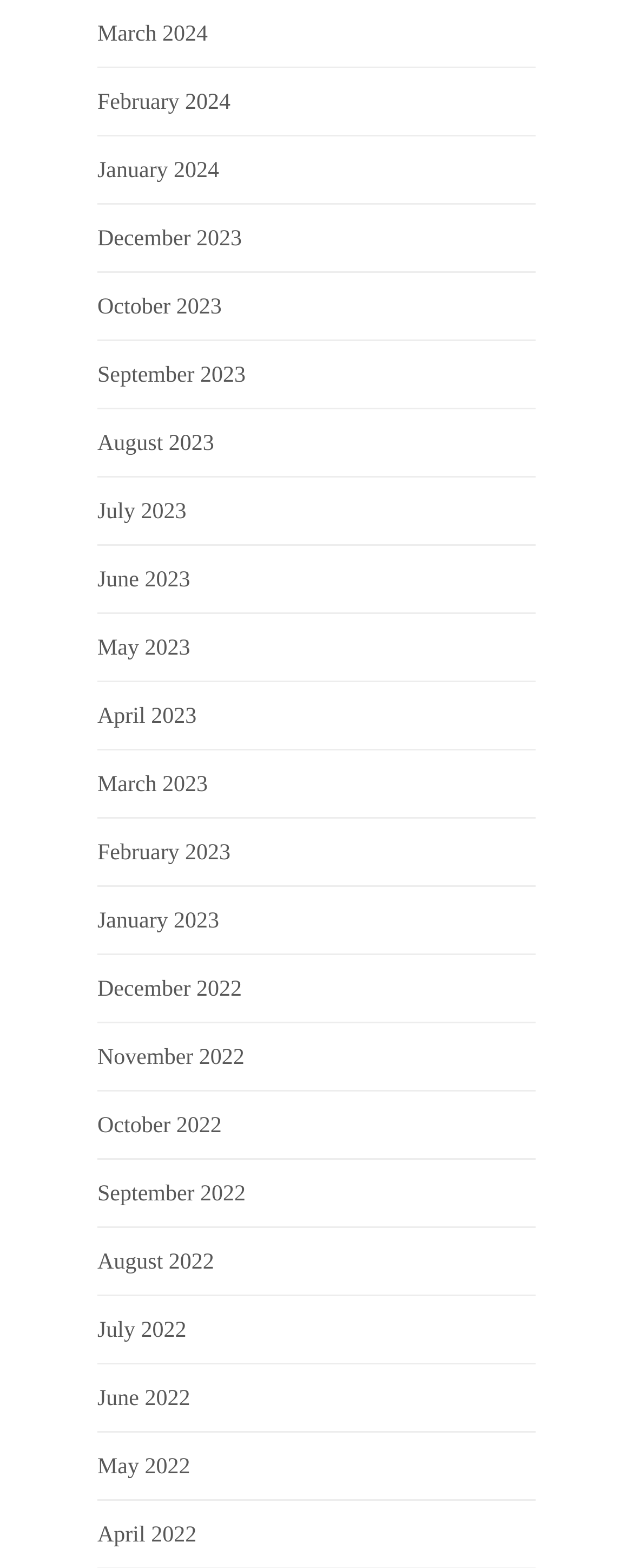What is the earliest month available?
Using the image, elaborate on the answer with as much detail as possible.

By examining the list of links, I found that the earliest month available is December 2022, which is located at the bottom of the list.